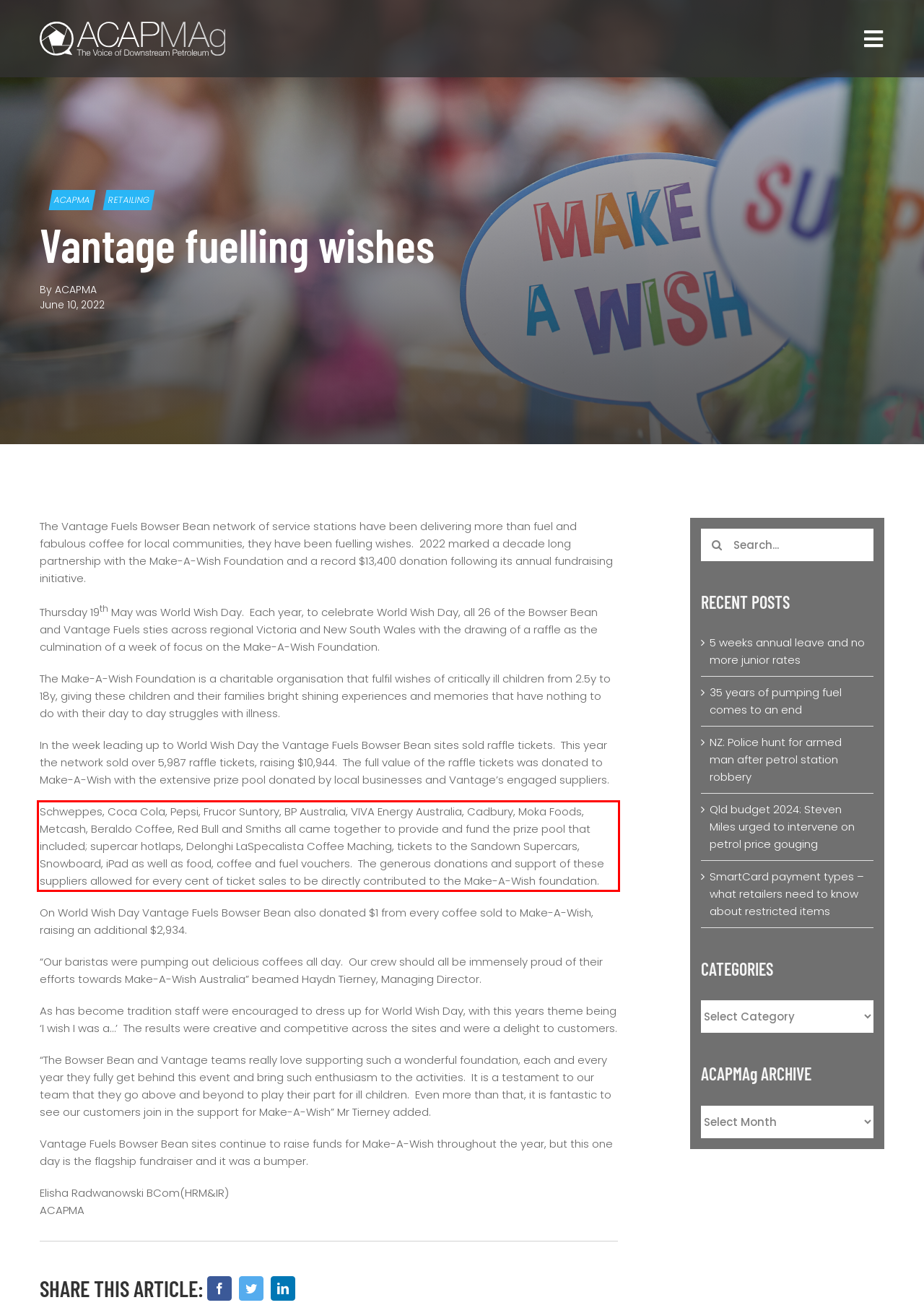Using the provided webpage screenshot, recognize the text content in the area marked by the red bounding box.

Schweppes, Coca Cola, Pepsi, Frucor Suntory, BP Australia, VIVA Energy Australia, Cadbury, Moka Foods, Metcash, Beraldo Coffee, Red Bull and Smiths all came together to provide and fund the prize pool that included; supercar hotlaps, Delonghi LaSpecalista Coffee Maching, tickets to the Sandown Supercars, Snowboard, iPad as well as food, coffee and fuel vouchers. The generous donations and support of these suppliers allowed for every cent of ticket sales to be directly contributed to the Make-A-Wish foundation.